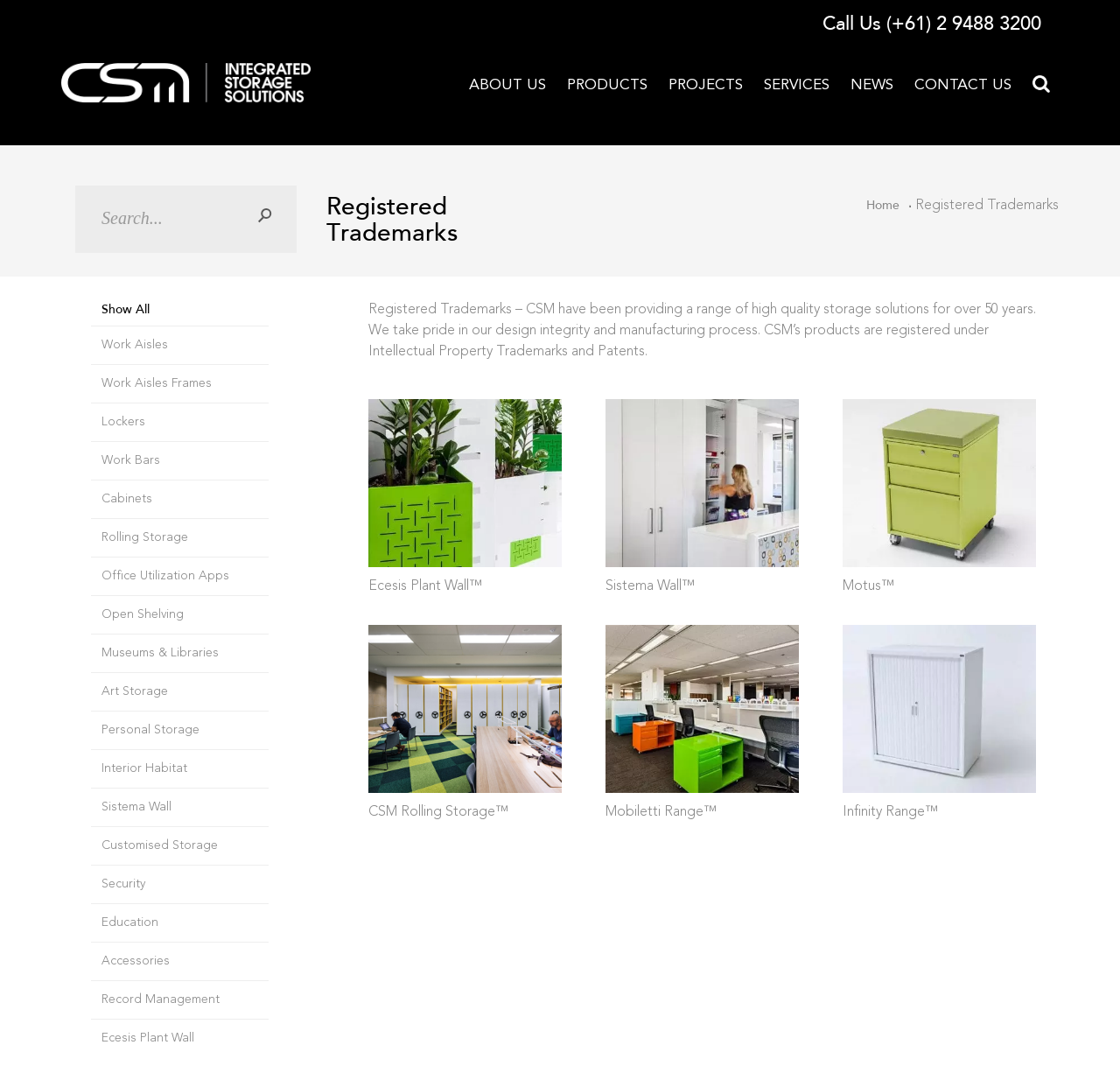Identify the bounding box coordinates for the element that needs to be clicked to fulfill this instruction: "Search for products". Provide the coordinates in the format of four float numbers between 0 and 1: [left, top, right, bottom].

[0.914, 0.062, 0.945, 0.095]